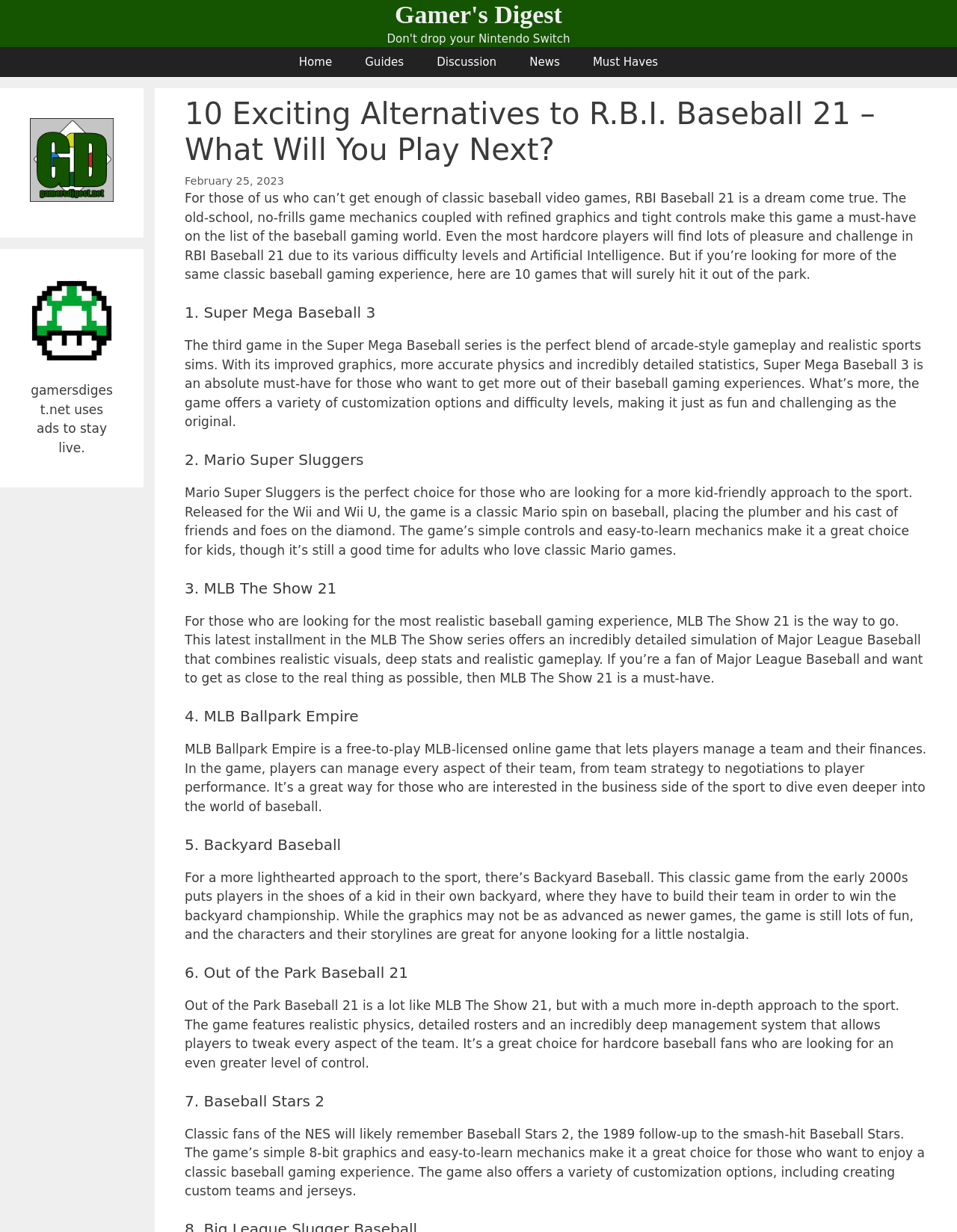What is the release platform for Mario Super Sluggers?
Give a single word or phrase answer based on the content of the image.

Wii and Wii U